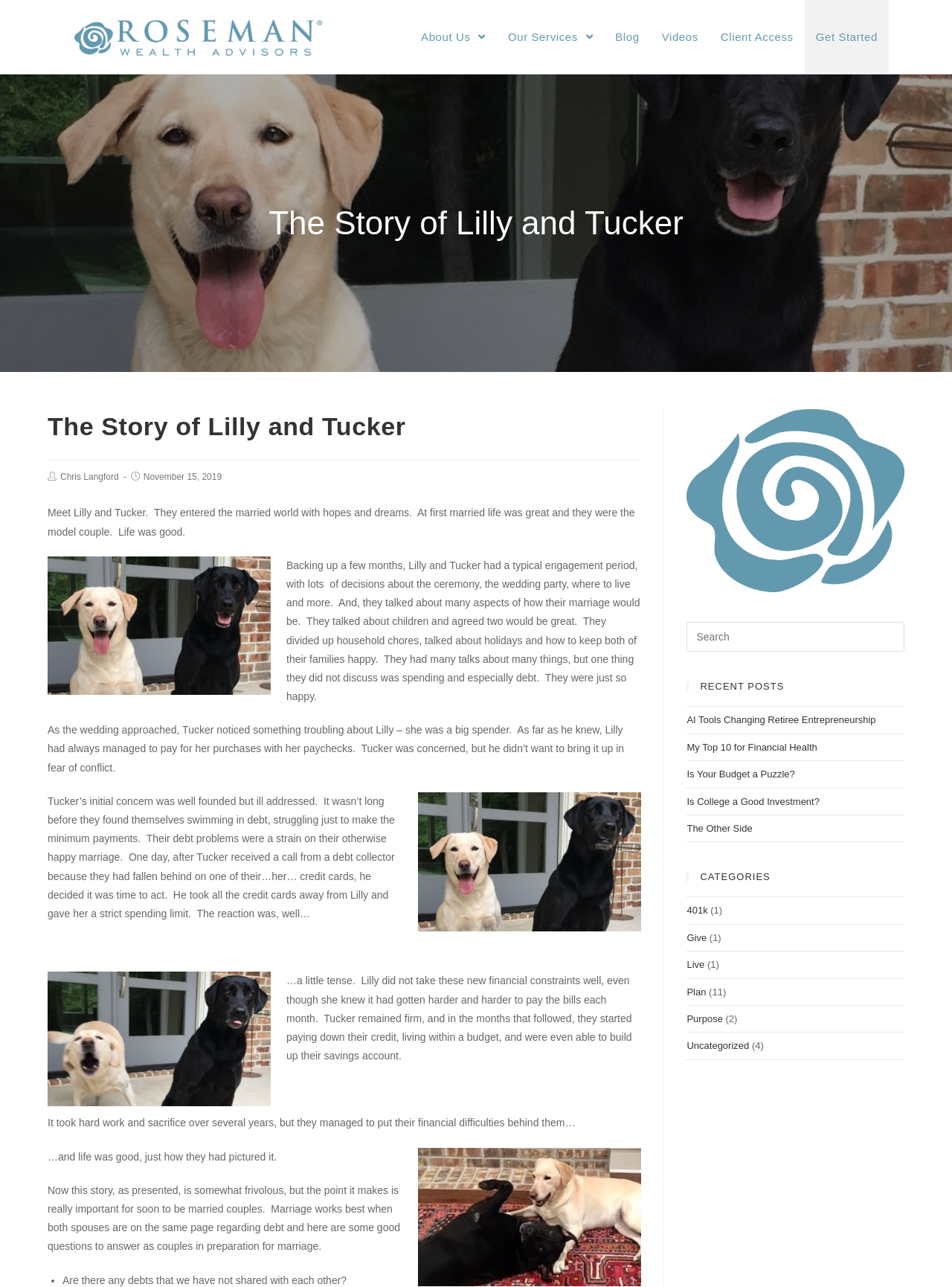How many recent posts are listed?
Refer to the screenshot and answer in one word or phrase.

5